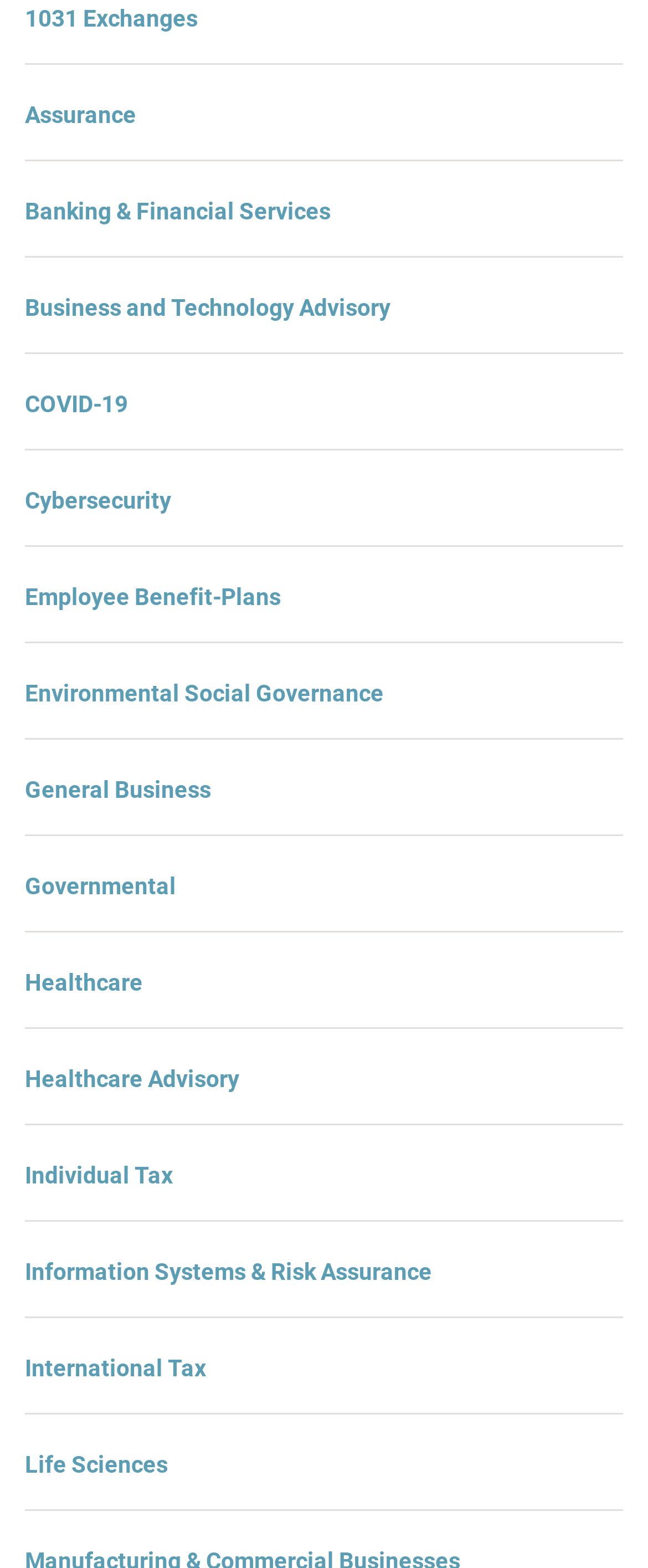What is the service related to healthcare?
Give a one-word or short phrase answer based on the image.

Healthcare